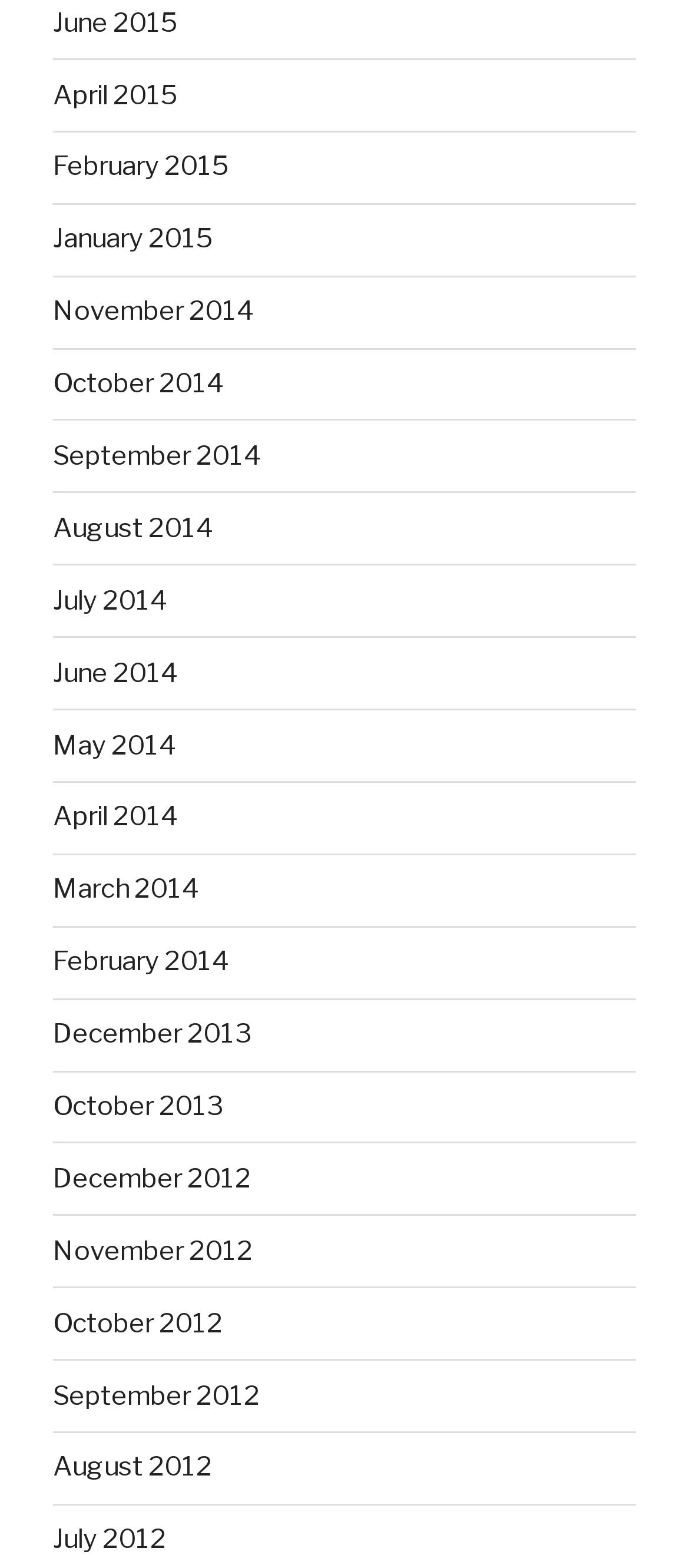Find the bounding box coordinates of the element you need to click on to perform this action: 'view December 2012 archives'. The coordinates should be represented by four float values between 0 and 1, in the format [left, top, right, bottom].

[0.077, 0.741, 0.364, 0.762]